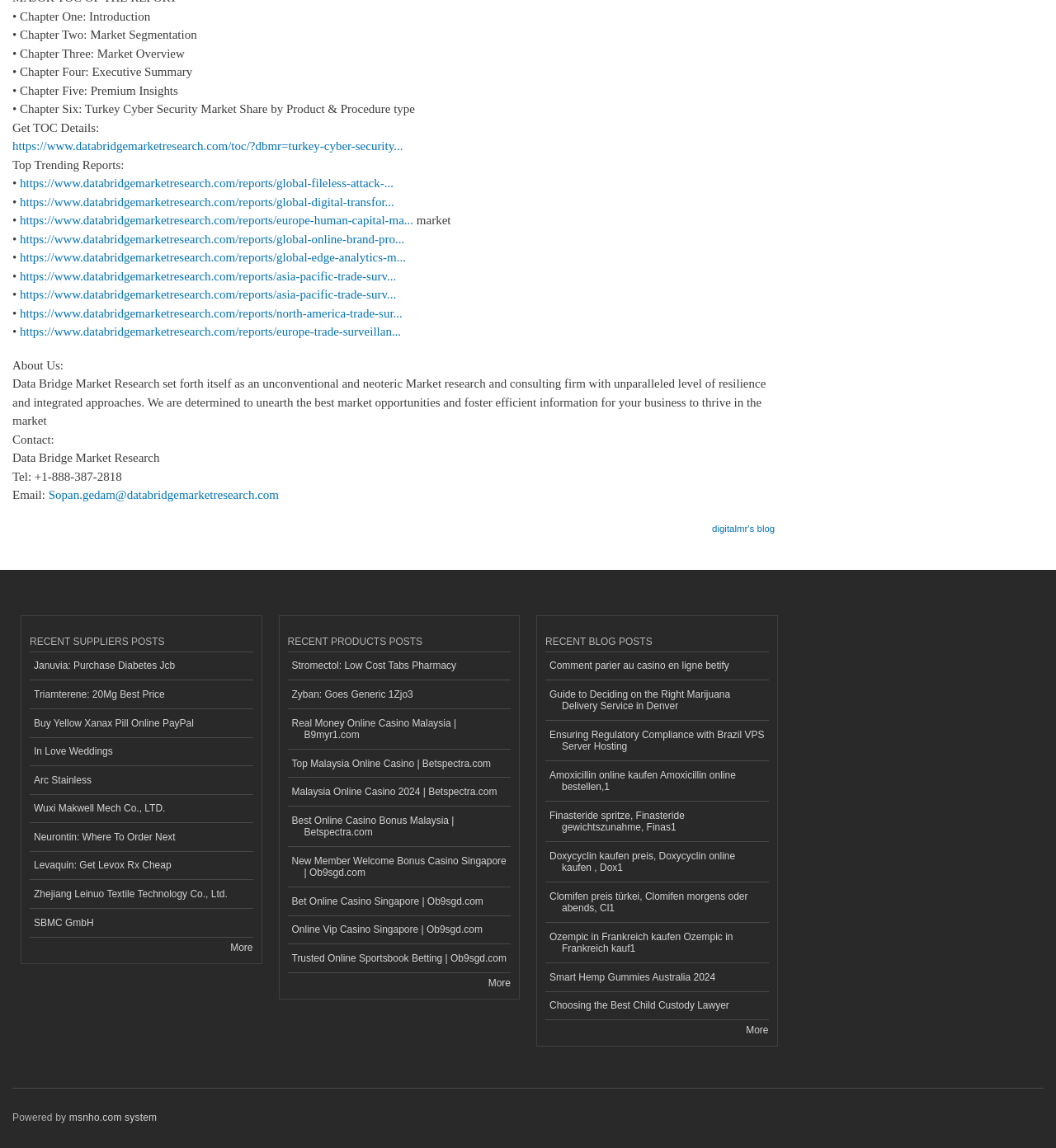Pinpoint the bounding box coordinates of the clickable element to carry out the following instruction: "Contact Data Bridge Market Research."

[0.012, 0.393, 0.151, 0.405]